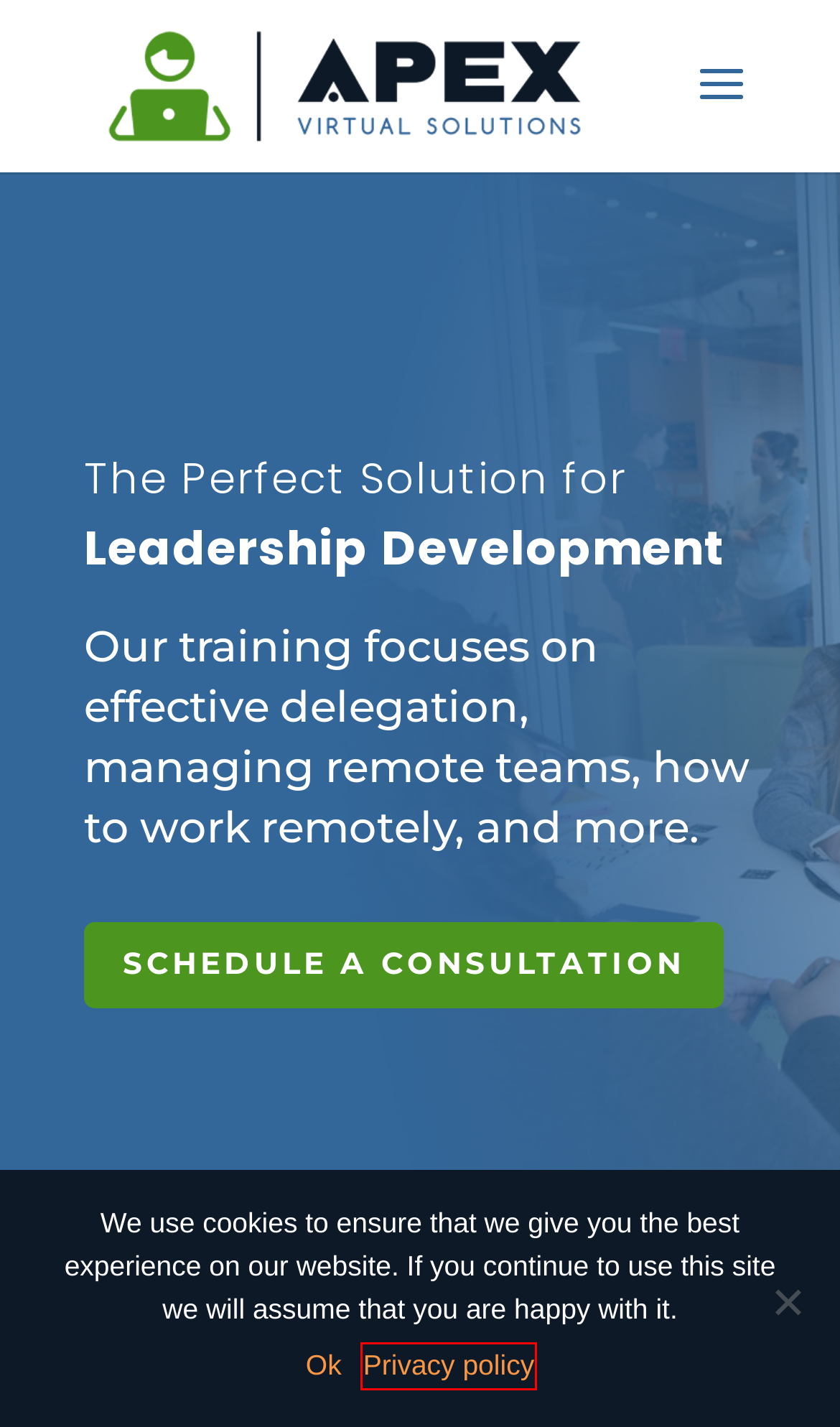Given a screenshot of a webpage with a red rectangle bounding box around a UI element, select the best matching webpage description for the new webpage that appears after clicking the highlighted element. The candidate descriptions are:
A. Virtual Support to Grow Your Business
B. Master Your Time - Apex Virtual Solutions
C. Team Building - Apex Virtual Solutions
D. Privacy Policy - Apex Virtual Solutions
E. Technical Virtual Assistant Services - Apex Virtual Solutions
F. Atlanta Virtual Executive Assistant - Apex Virtual Solutions
G. Mastering Active Listening: Strategies and Techniques - Apex Virtual Solutions
H. Calendly - Apex Virtual Solutions LLC

D